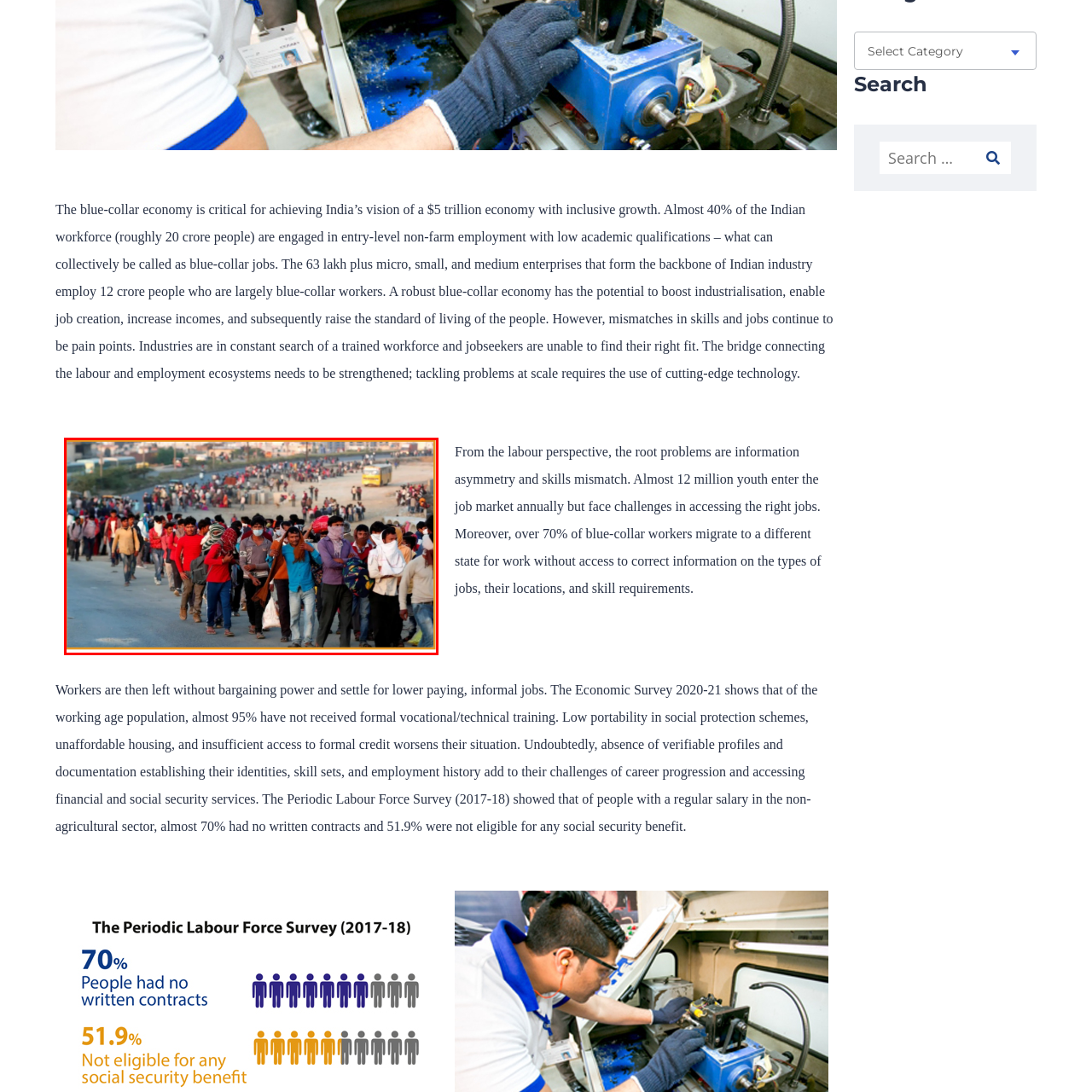Direct your attention to the image within the red boundary, Why are some people wearing masks?
 Respond with a single word or phrase.

For health safety measures